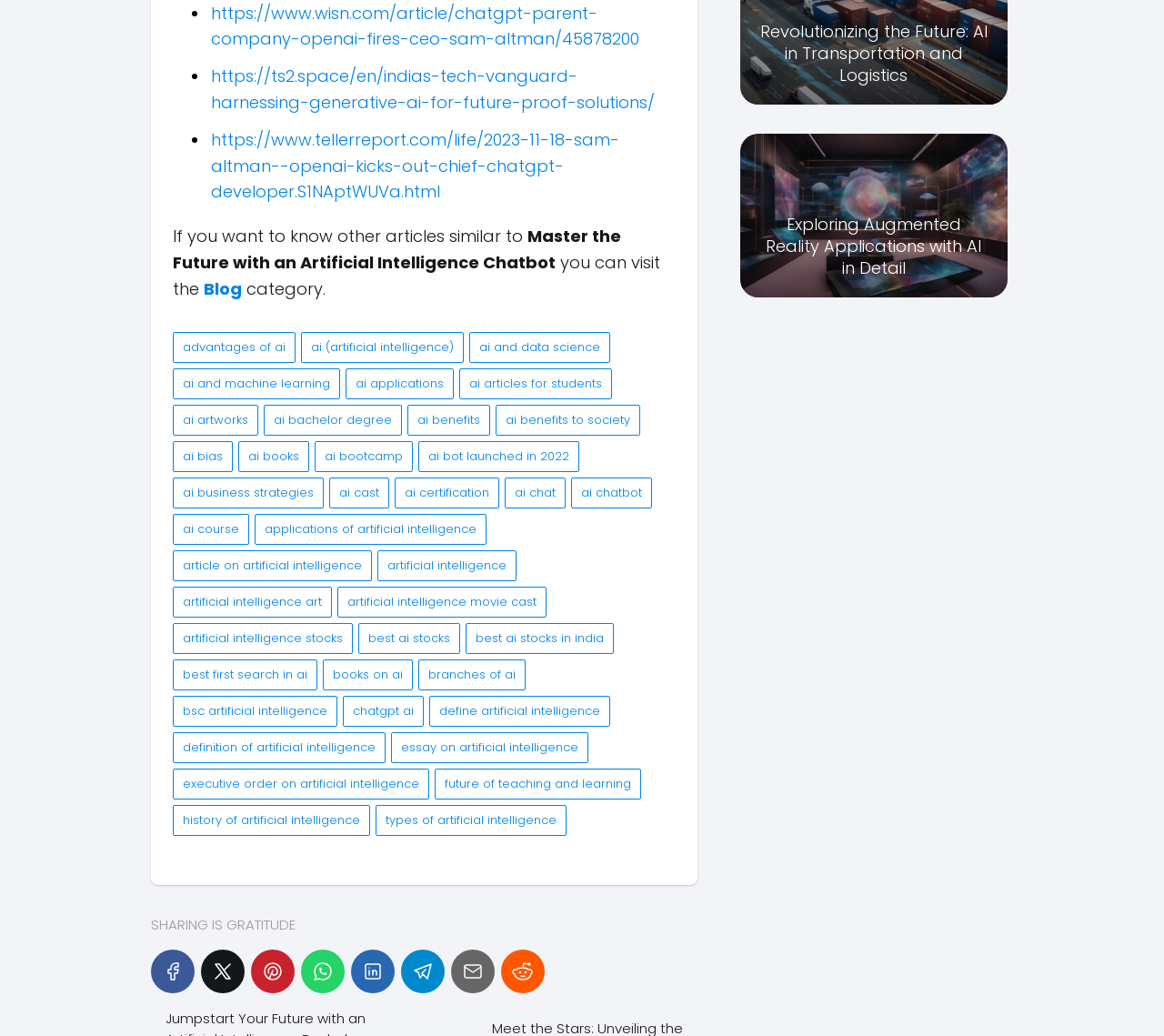Given the description "Lake Erie Walleye Charters", determine the bounding box of the corresponding UI element.

None